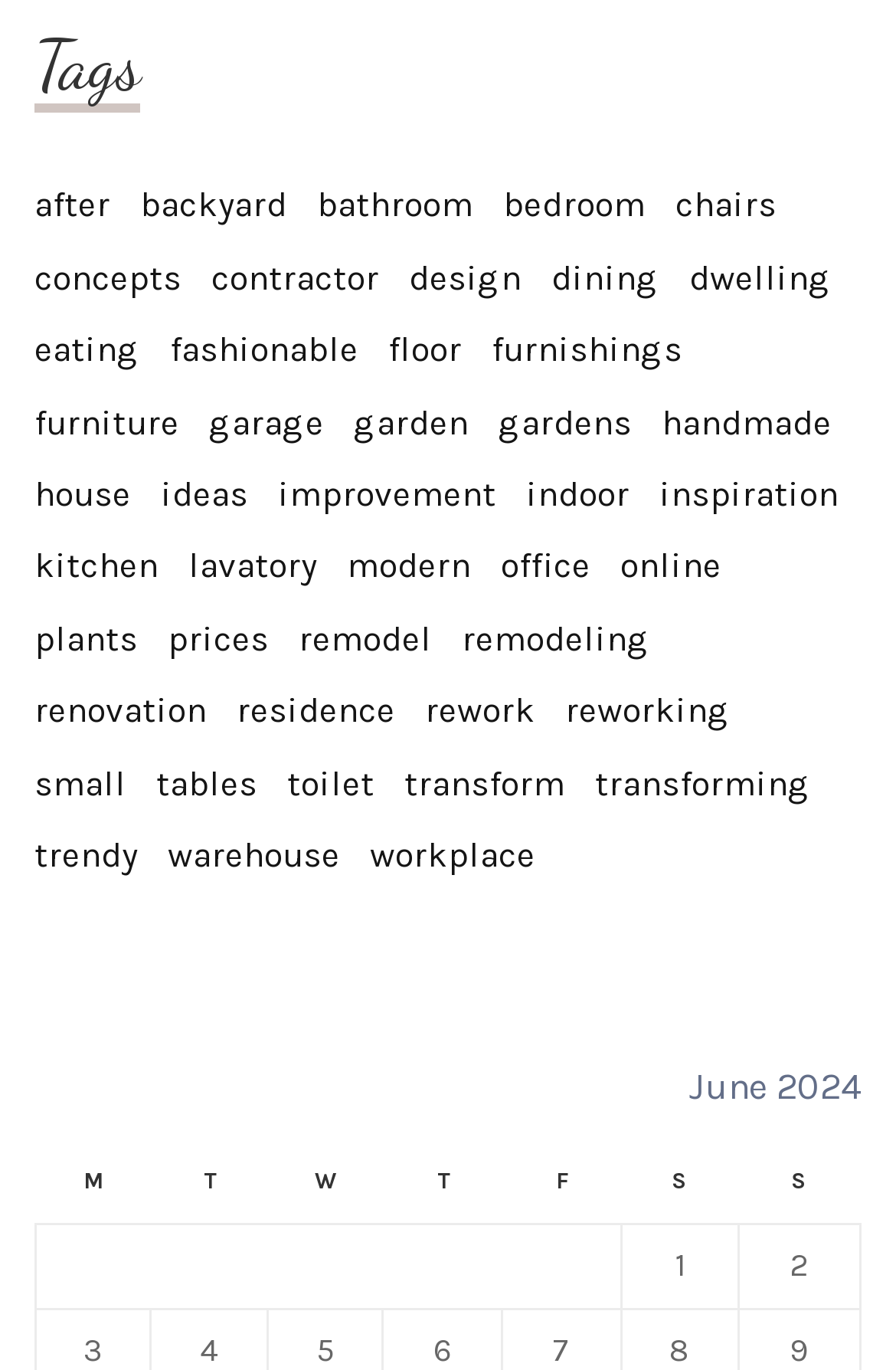Give a one-word or one-phrase response to the question:
What is the first tag listed?

after